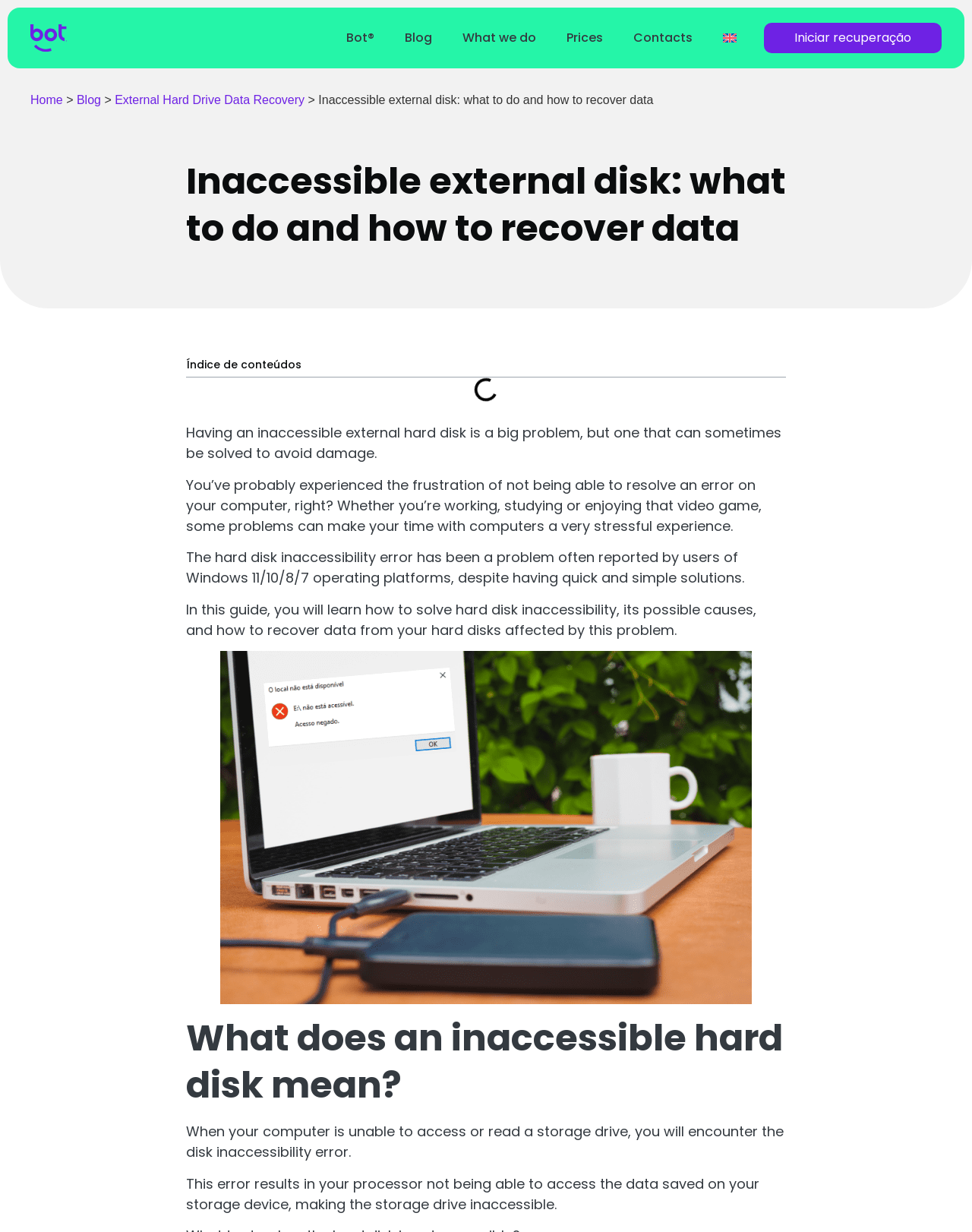Extract the primary headline from the webpage and present its text.

Inaccessible external disk: what to do and how to recover data